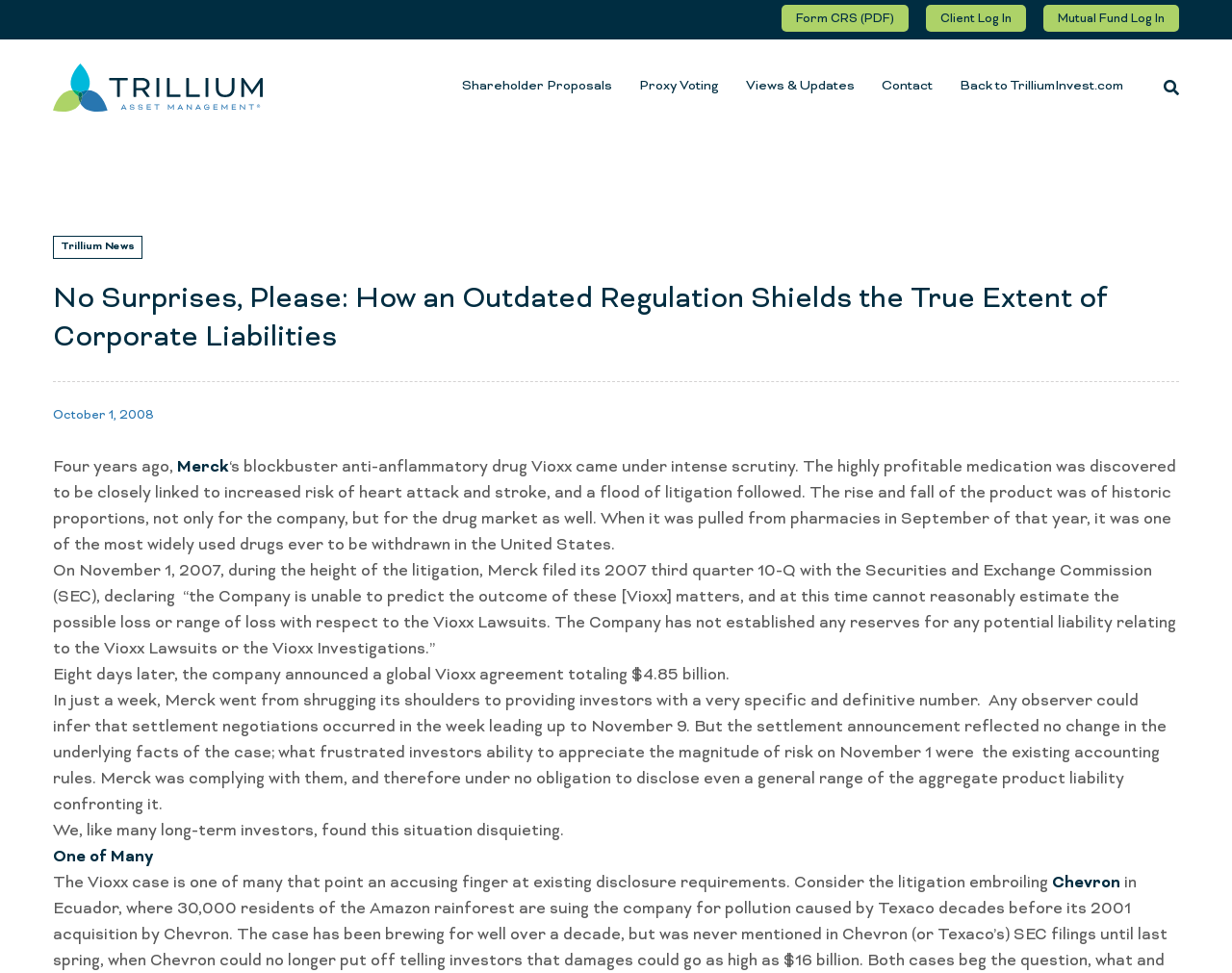Given the webpage screenshot, identify the bounding box of the UI element that matches this description: "Back to TrilliumInvest.com".

[0.77, 0.041, 0.921, 0.139]